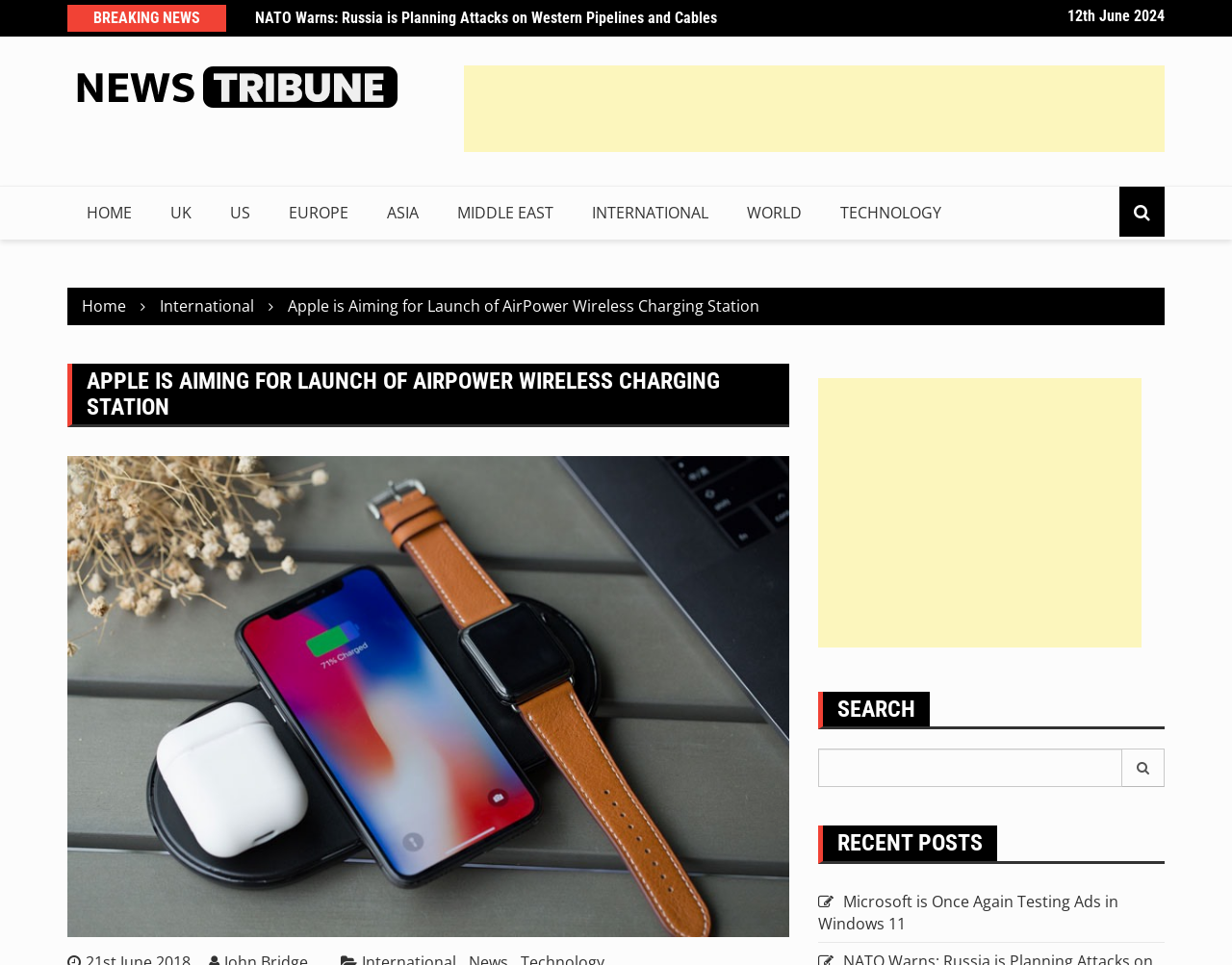What is the date mentioned on the webpage?
From the image, provide a succinct answer in one word or a short phrase.

12th June 2024